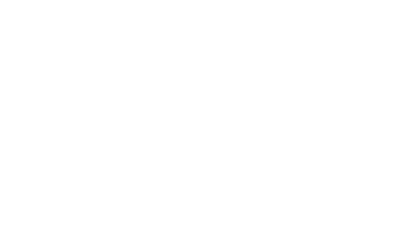Elaborate on the contents of the image in a comprehensive manner.

The image features a logo representing "MileSplit OH," a platform that supports the Ohio Association of Track and Cross Country Coaches (OATCCC). This logo is seen in the context of a webpage dedicated to honoring contributors and sponsors within the OATCCC community. The presence of this logo highlights the collaboration between MileSplit OH and OATCCC, emphasizing their shared commitment to promoting track and cross-country sports in Ohio. The image appears alongside links to various sponsors, illustrating the network of support available to coaches and athletes in the region.